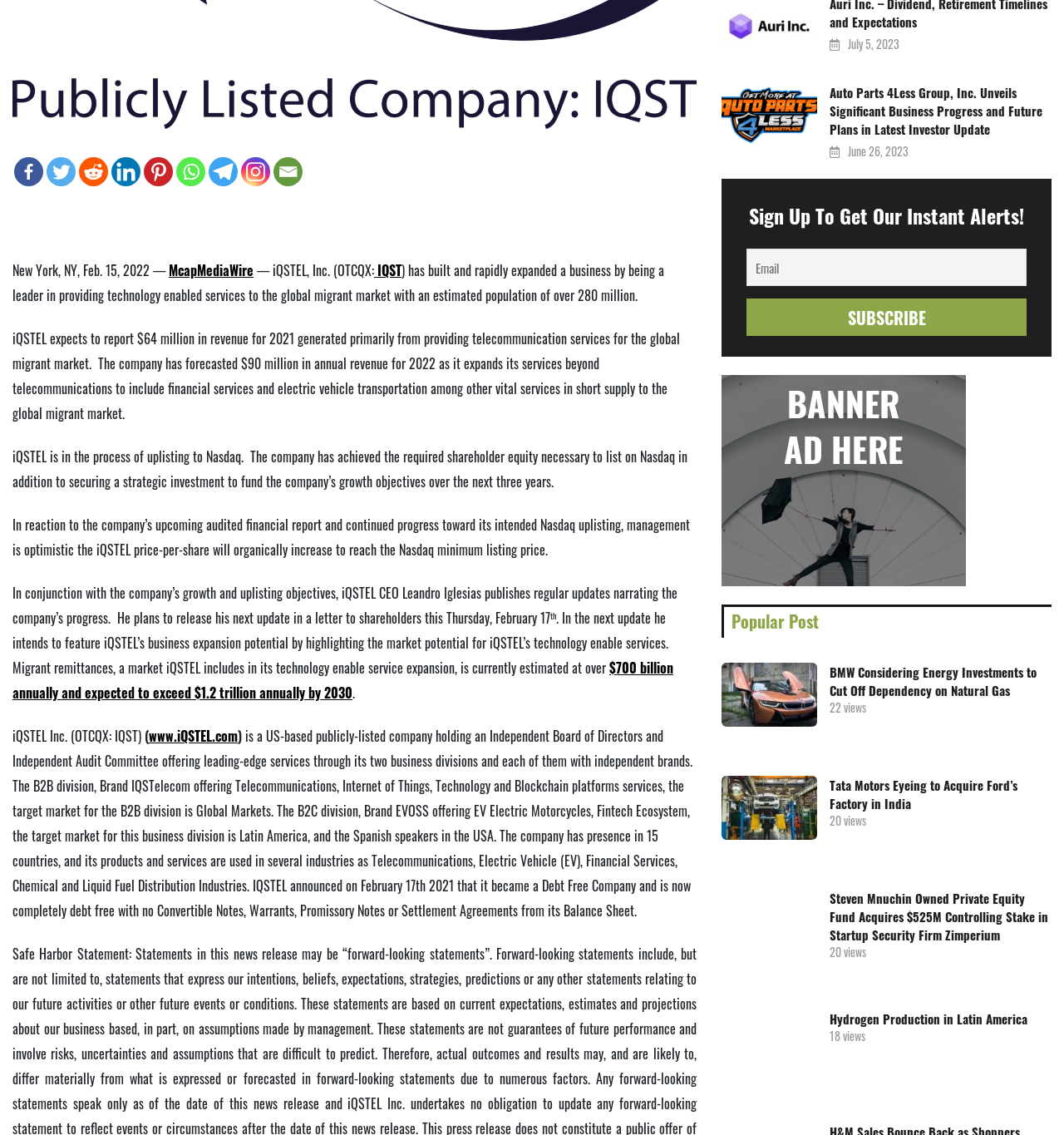From the element description: "Hydrogen Production in Latin America", extract the bounding box coordinates of the UI element. The coordinates should be expressed as four float numbers between 0 and 1, in the order [left, top, right, bottom].

[0.78, 0.89, 0.988, 0.906]